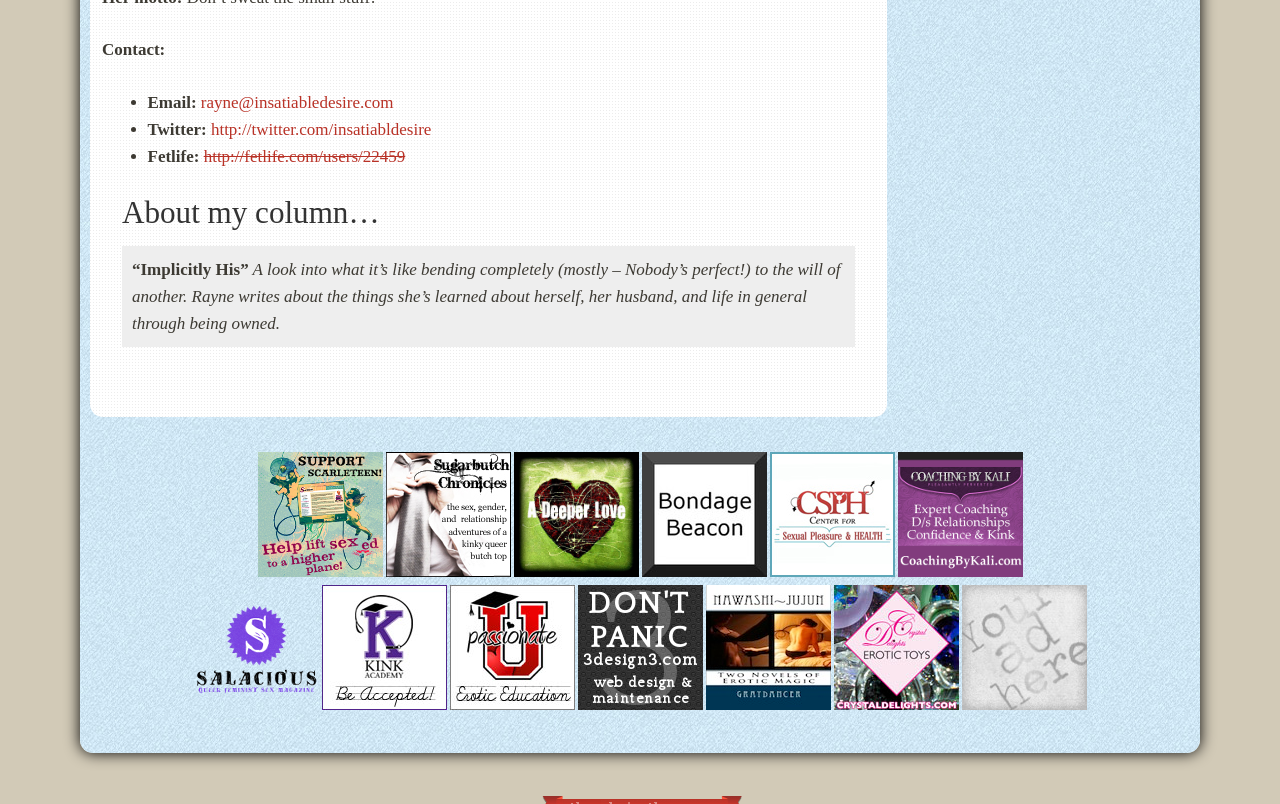Pinpoint the bounding box coordinates of the clickable area needed to execute the instruction: "Check out Fetlife profile". The coordinates should be specified as four float numbers between 0 and 1, i.e., [left, top, right, bottom].

[0.159, 0.183, 0.317, 0.207]